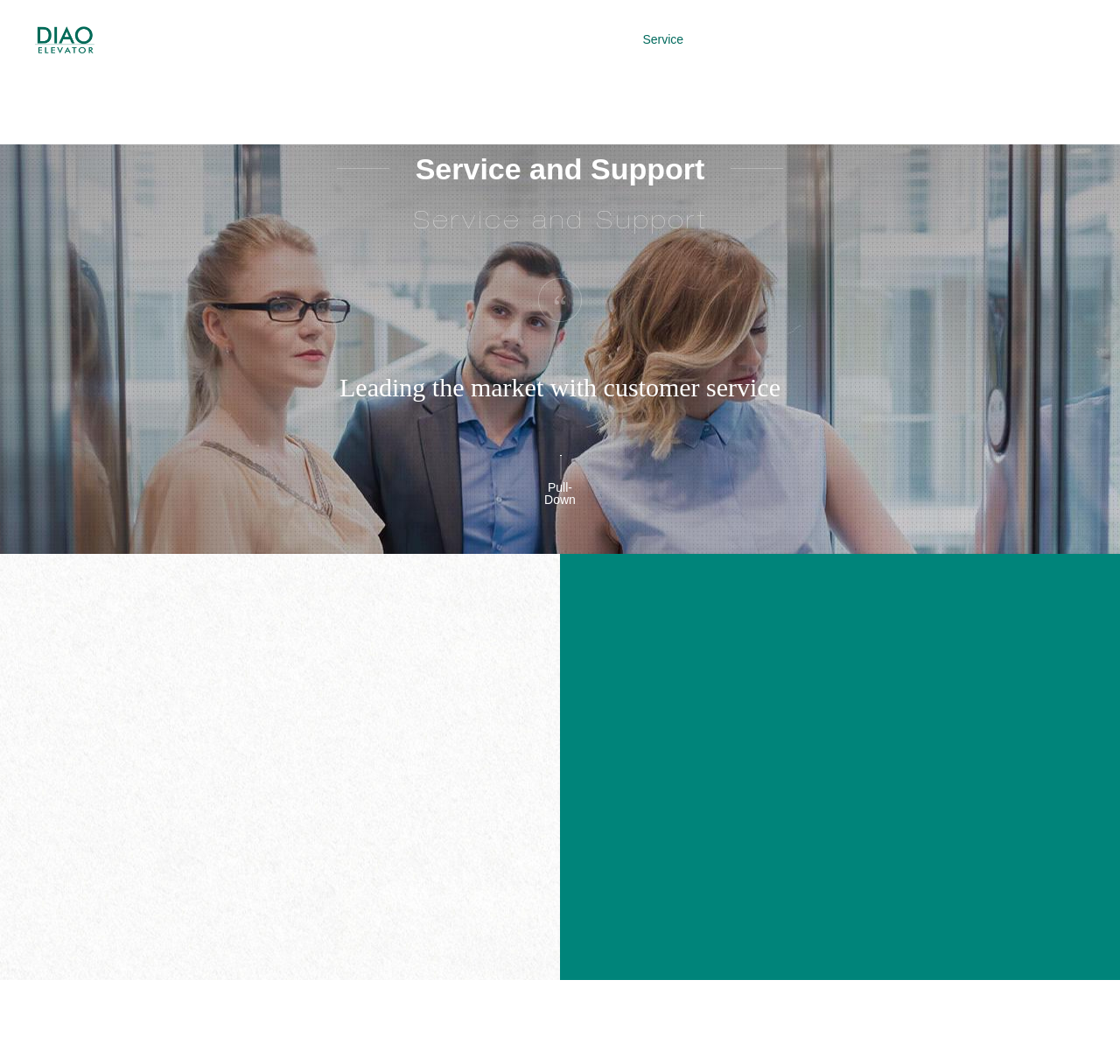Pinpoint the bounding box coordinates of the area that must be clicked to complete this instruction: "Click the Official Authorized Agency link".

[0.748, 0.0, 0.875, 0.074]